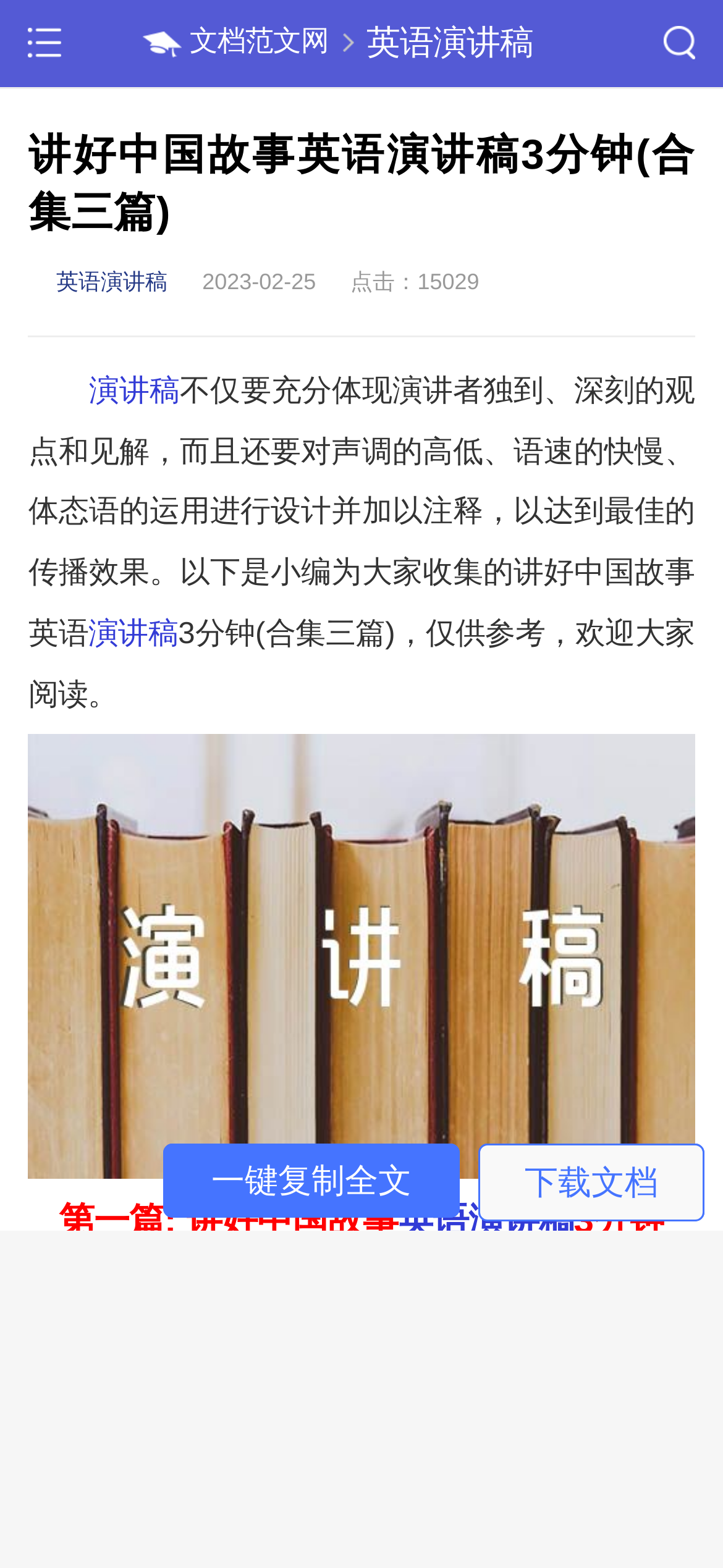How many times does the text '下载文档' appear on this webpage?
Please give a detailed answer to the question using the information shown in the image.

I found two link elements [385] and [258] with the text '下载文档', which indicates that the text '下载文档' appears twice on this webpage.